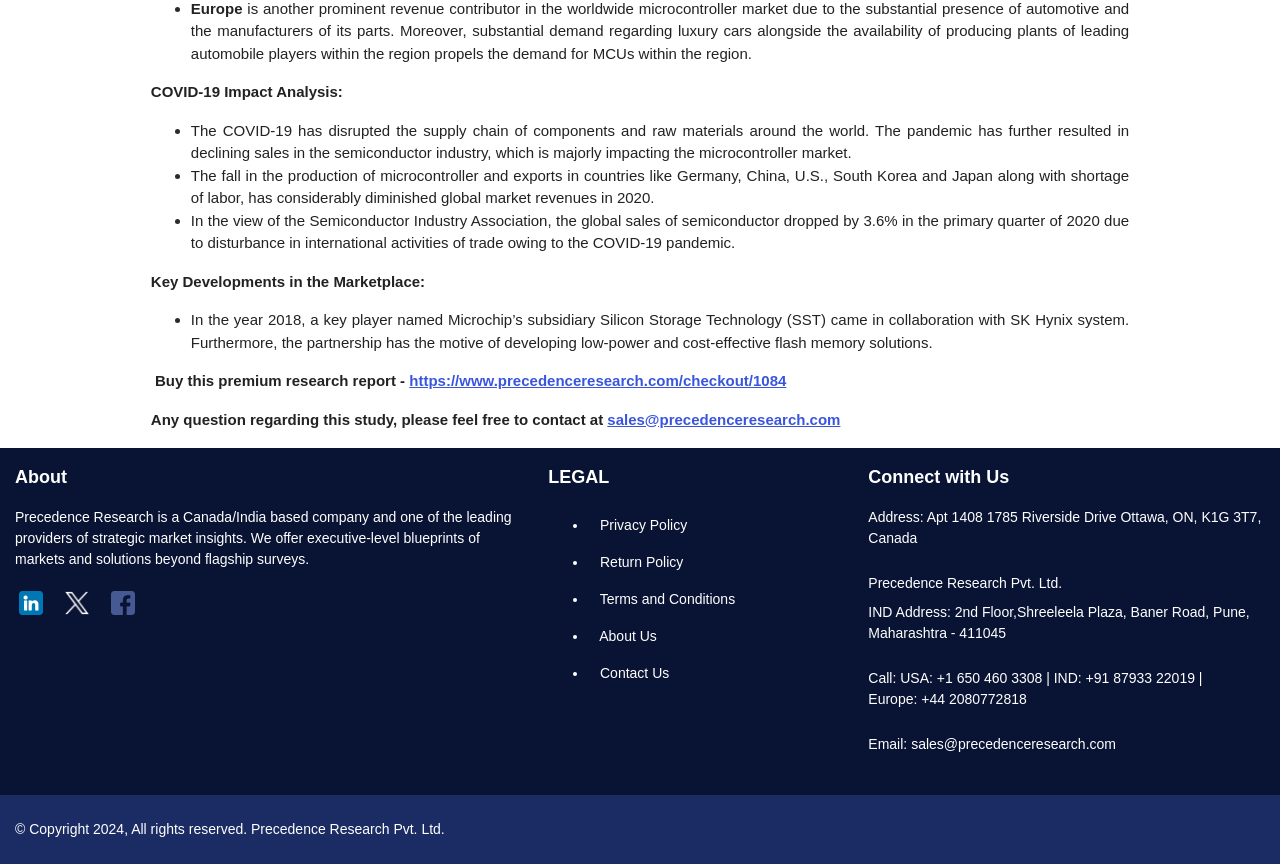Can you look at the image and give a comprehensive answer to the question:
What is the impact of COVID-19 on the microcontroller market?

According to the webpage, the COVID-19 pandemic has disrupted the supply chain of components and raw materials around the world, which has resulted in declining sales in the semiconductor industry, majorly impacting the microcontroller market.